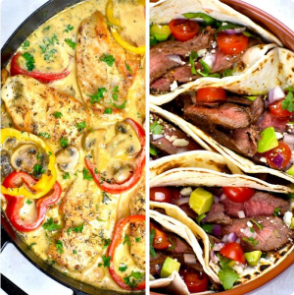Provide a brief response using a word or short phrase to this question:
What is the common theme of the two dishes?

Comfort food